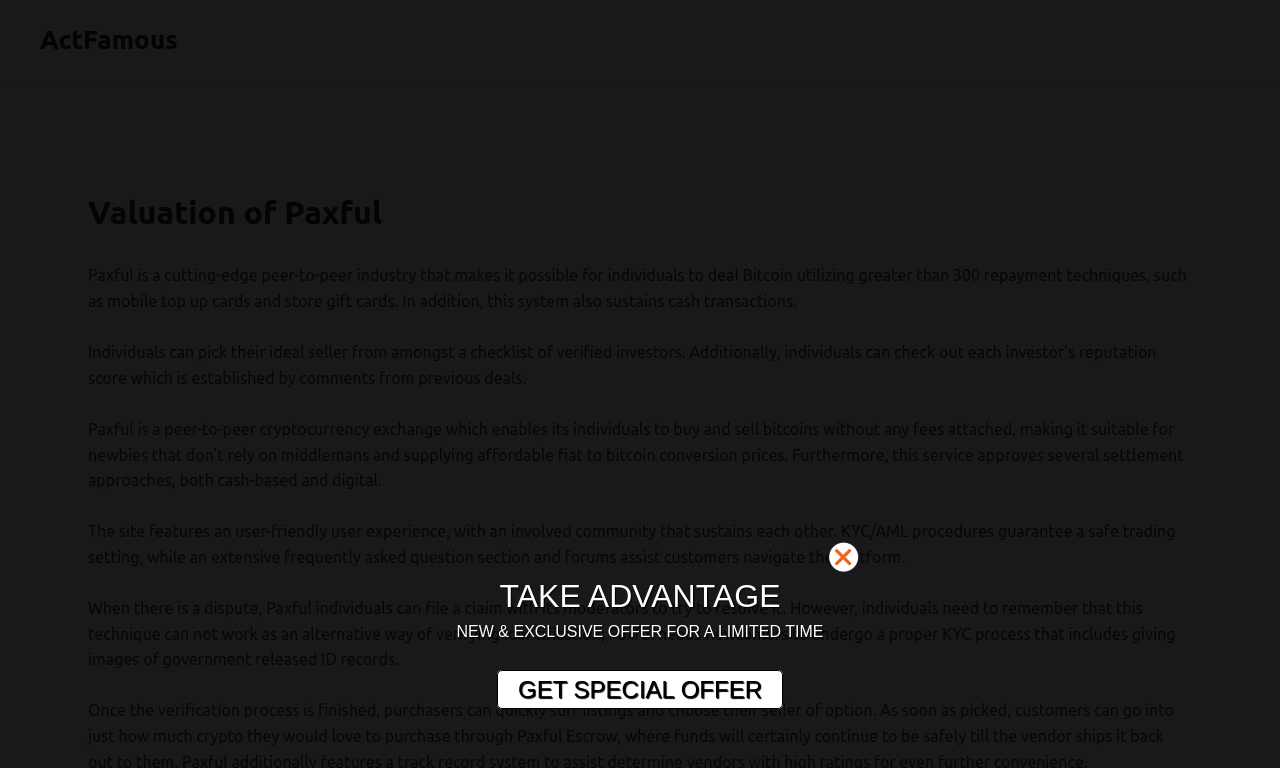What is the purpose of KYC/AML procedures on Paxful? Examine the screenshot and reply using just one word or a brief phrase.

To ensure a safe trading setting